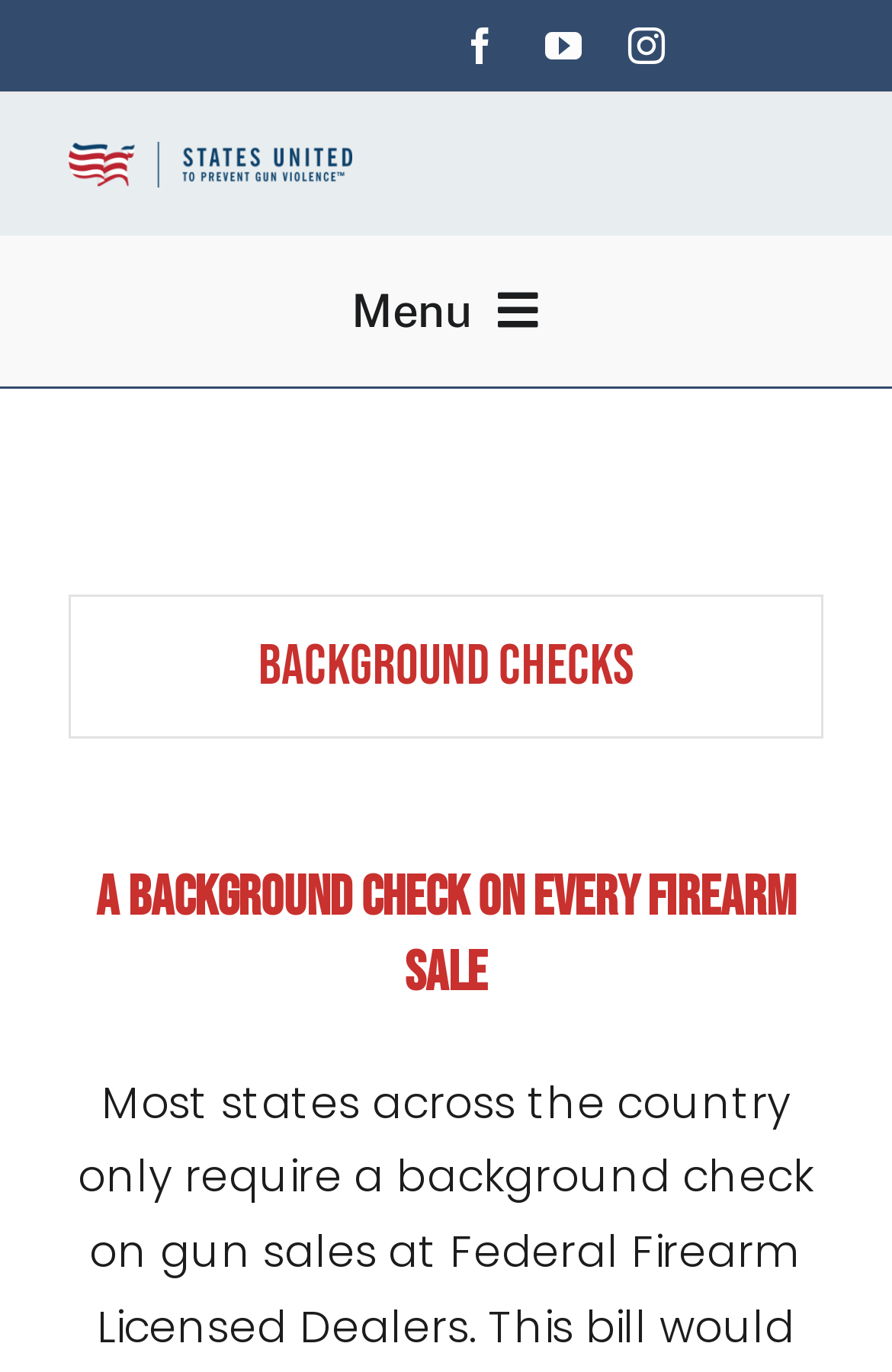How many submenu items are available under 'Take Action'?
Please give a well-detailed answer to the question.

I examined the navigation menu and found that under the 'Take Action' menu item, there is 1 submenu item available, which is controlled by the 'Open submenu of Take Action' button.